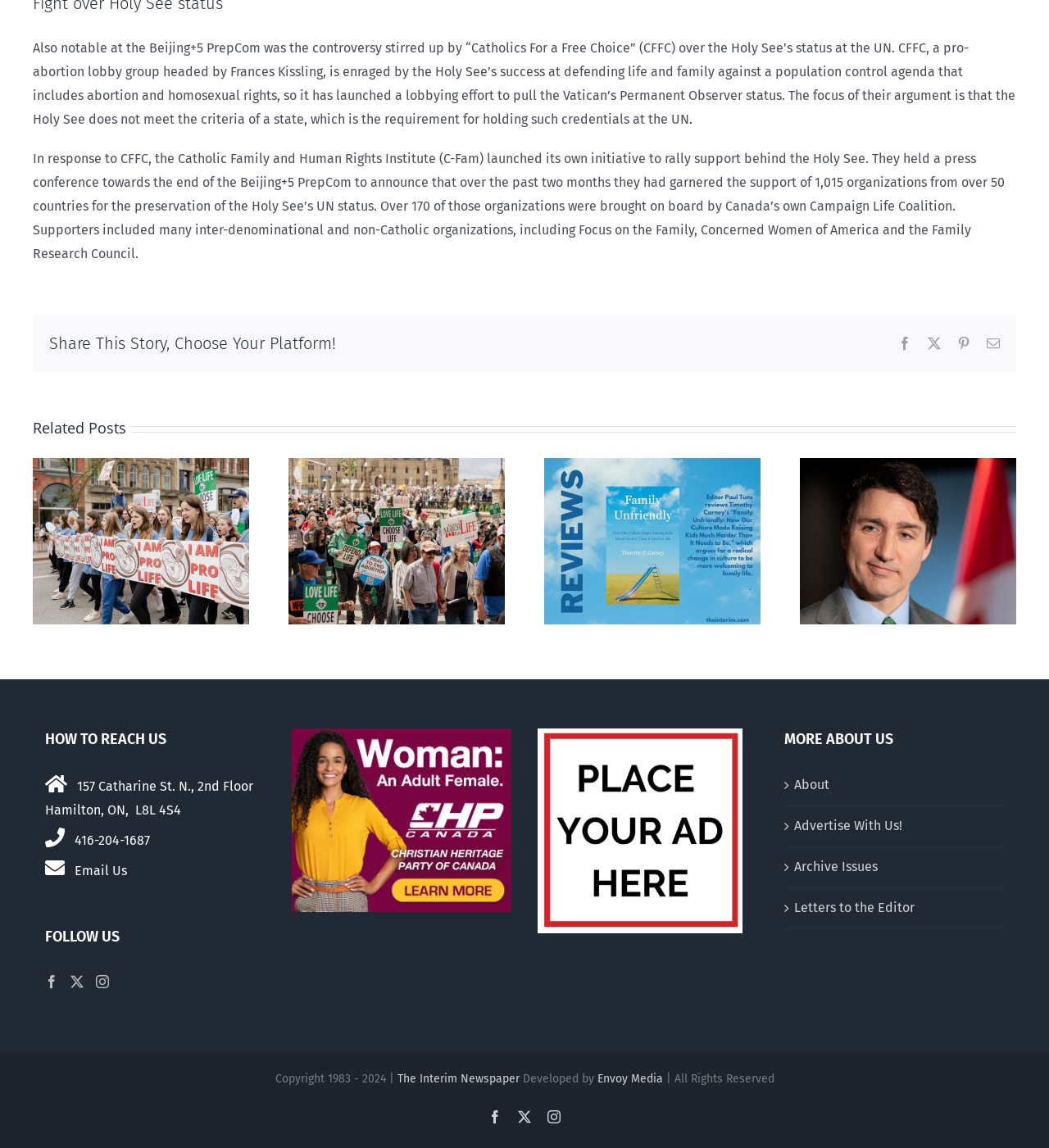How many related posts are displayed on the webpage?
Please respond to the question with as much detail as possible.

The webpage displays 4 related posts, each with an image and a brief description, under the 'Related Posts' heading.